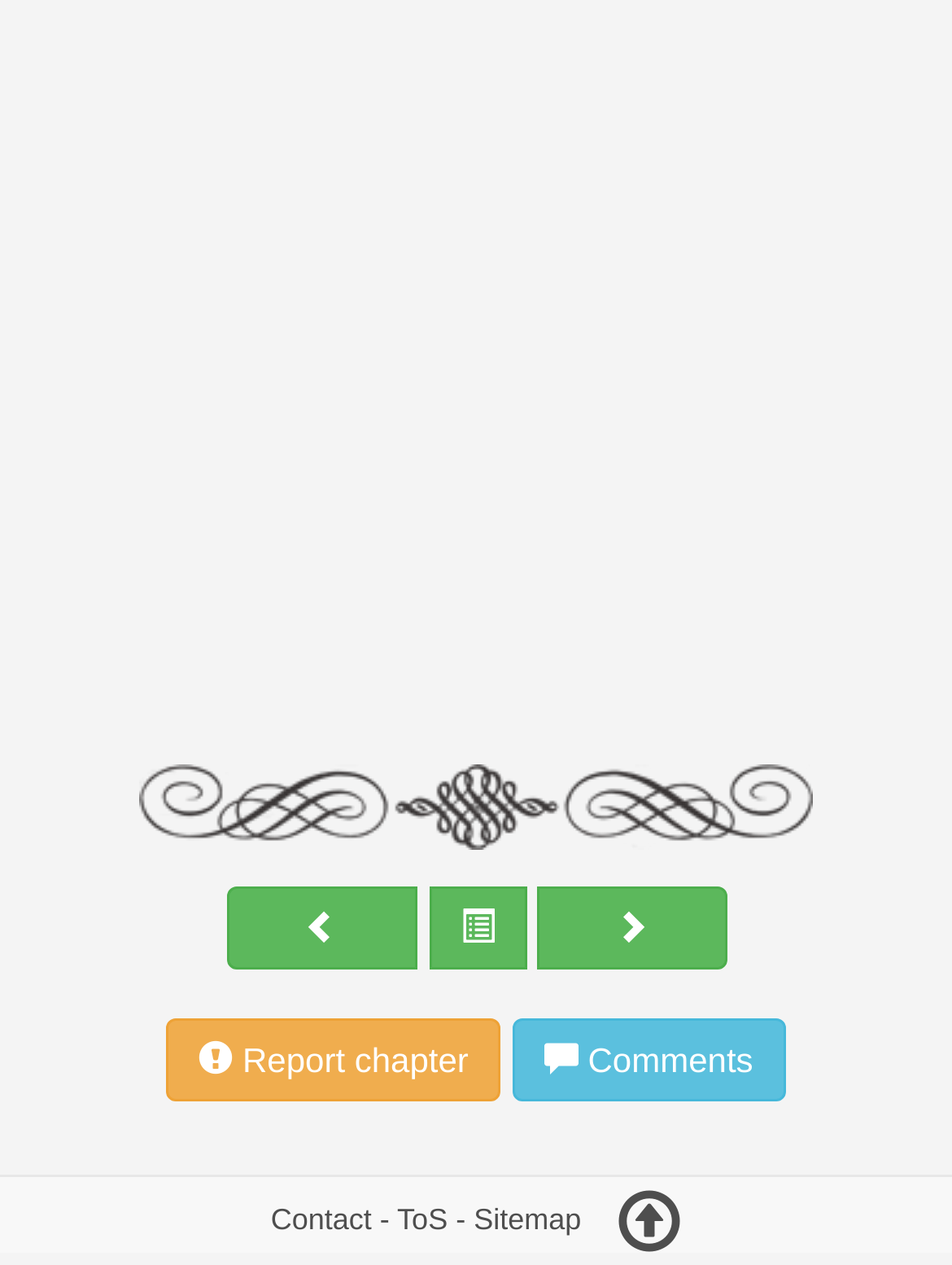Locate the bounding box coordinates of the item that should be clicked to fulfill the instruction: "Click the report chapter button".

[0.176, 0.804, 0.526, 0.87]